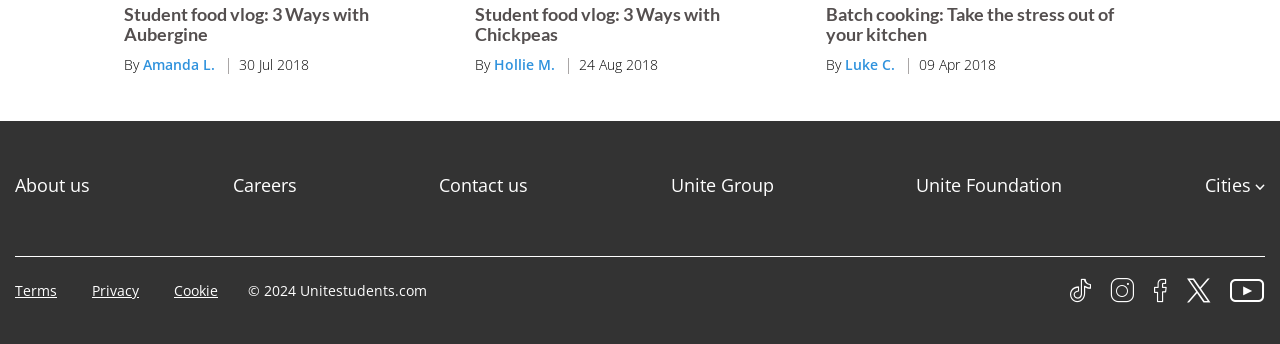Locate the bounding box of the user interface element based on this description: "Unite Group".

[0.524, 0.504, 0.605, 0.573]